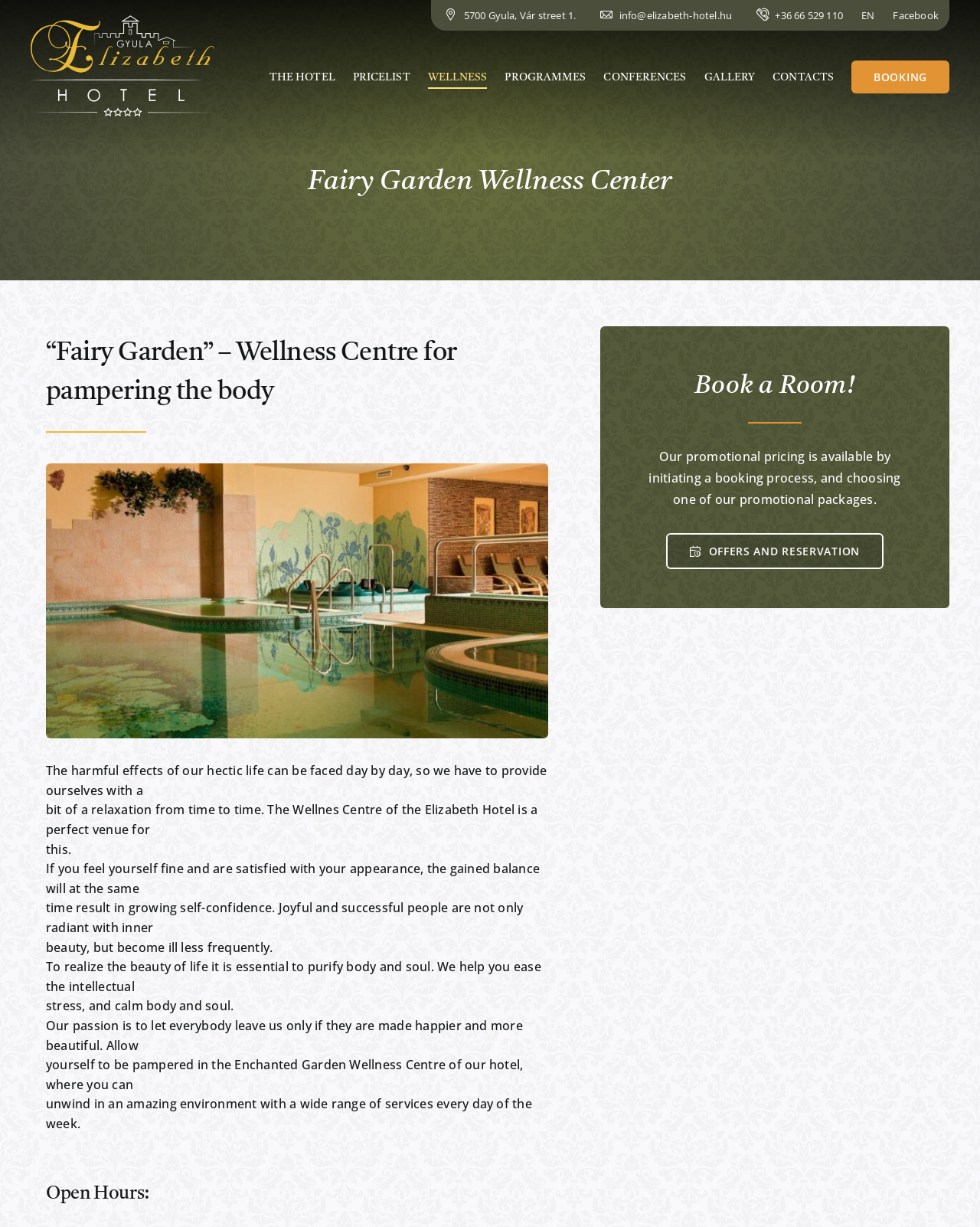Identify the bounding box coordinates for the region to click in order to carry out this instruction: "Visit the 'WELLNESS' page". Provide the coordinates using four float numbers between 0 and 1, formatted as [left, top, right, bottom].

[0.436, 0.053, 0.497, 0.072]